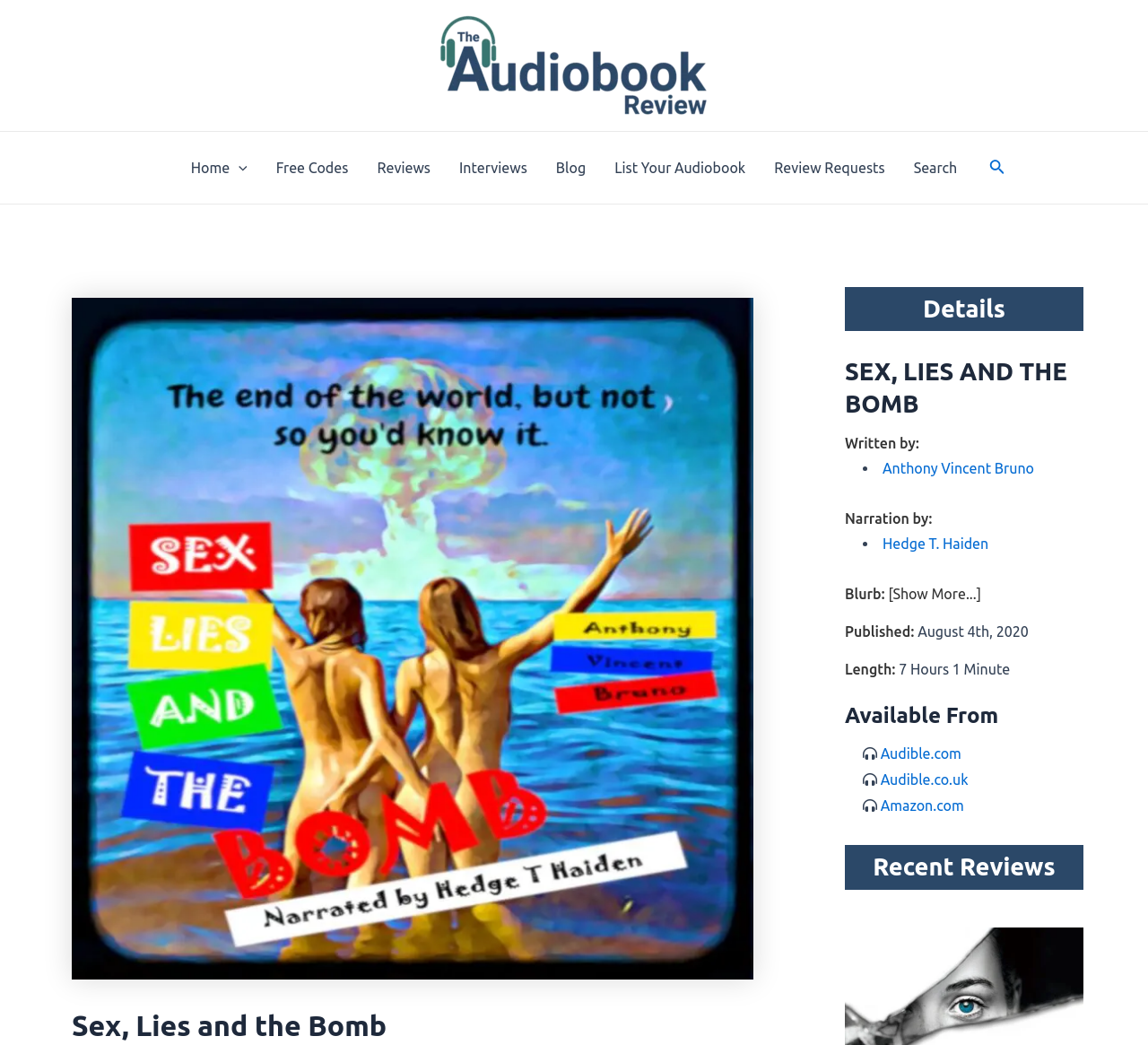Refer to the image and provide an in-depth answer to the question:
How long is the audiobook?

The length of the audiobook can be found in the 'Length:' section, which is located in the details section of the webpage. The text '7 Hours 1 Minute' is listed as the length of the audiobook.